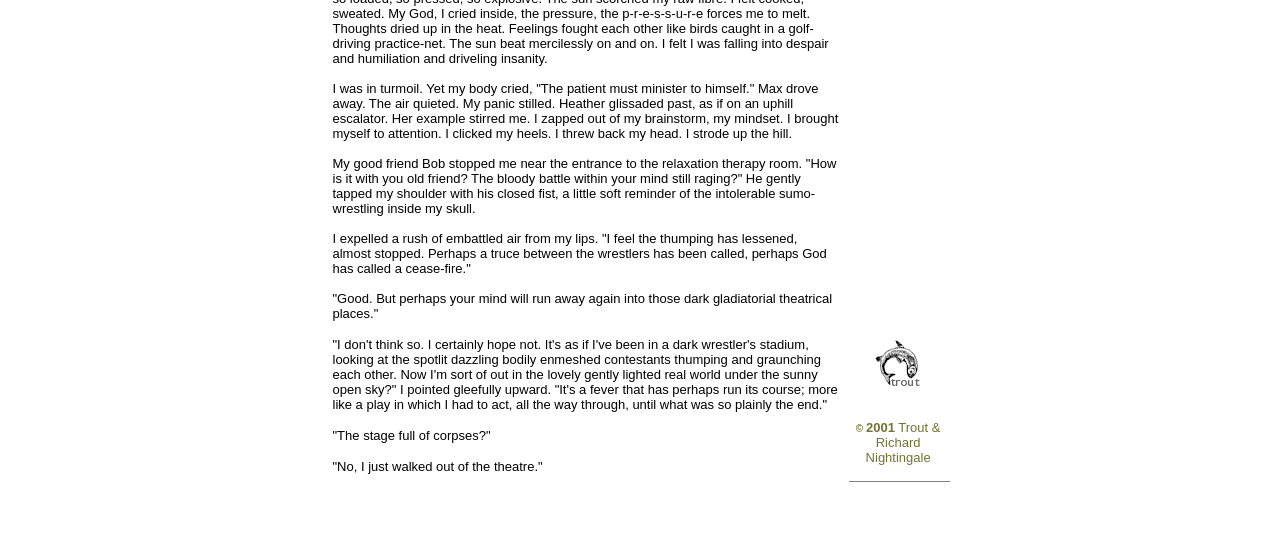What is the tone of the text?
Please use the image to deliver a detailed and complete answer.

The text has a reflective tone as the author is describing their past mental state and how they overcame it, which suggests a contemplative and introspective tone.